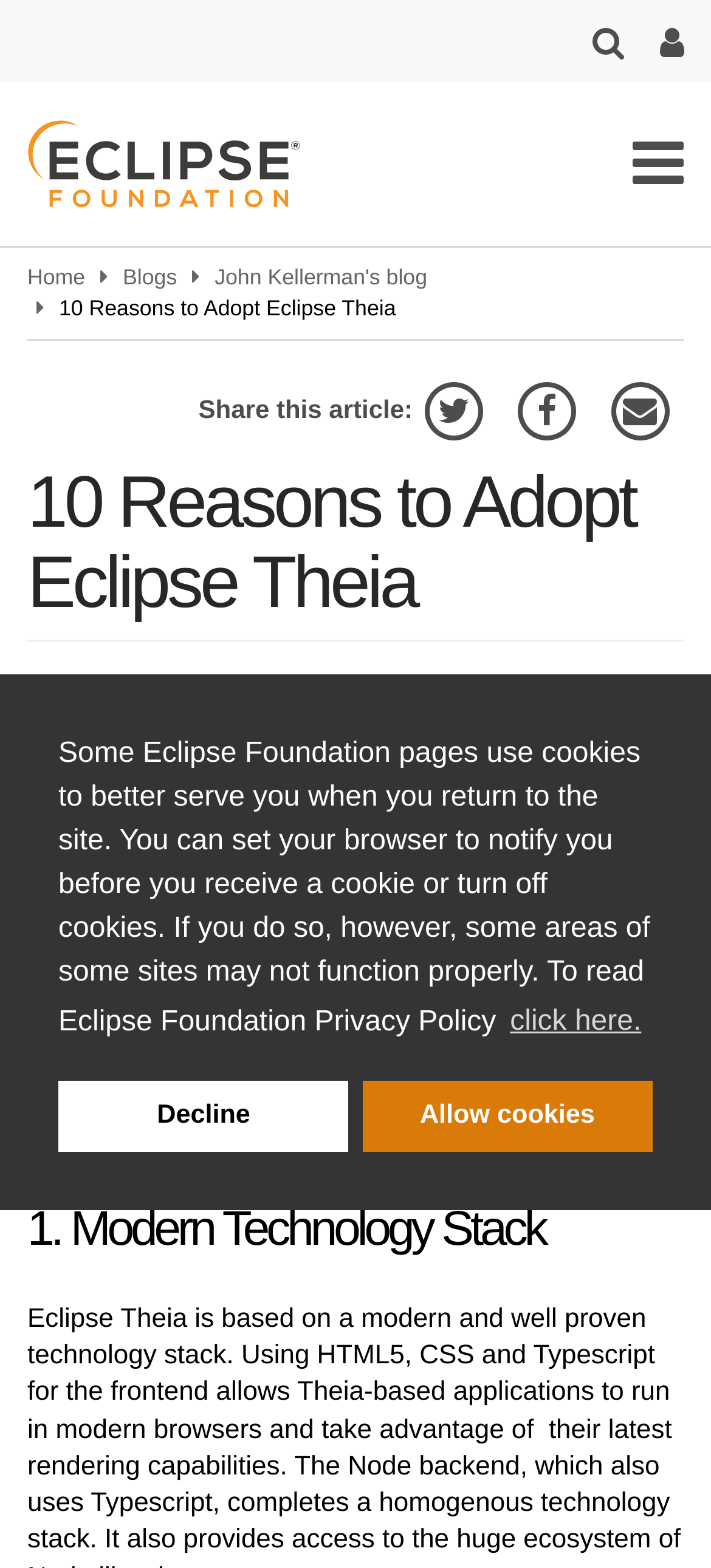What is the name of the blog author?
Provide a short answer using one word or a brief phrase based on the image.

John Kellerman